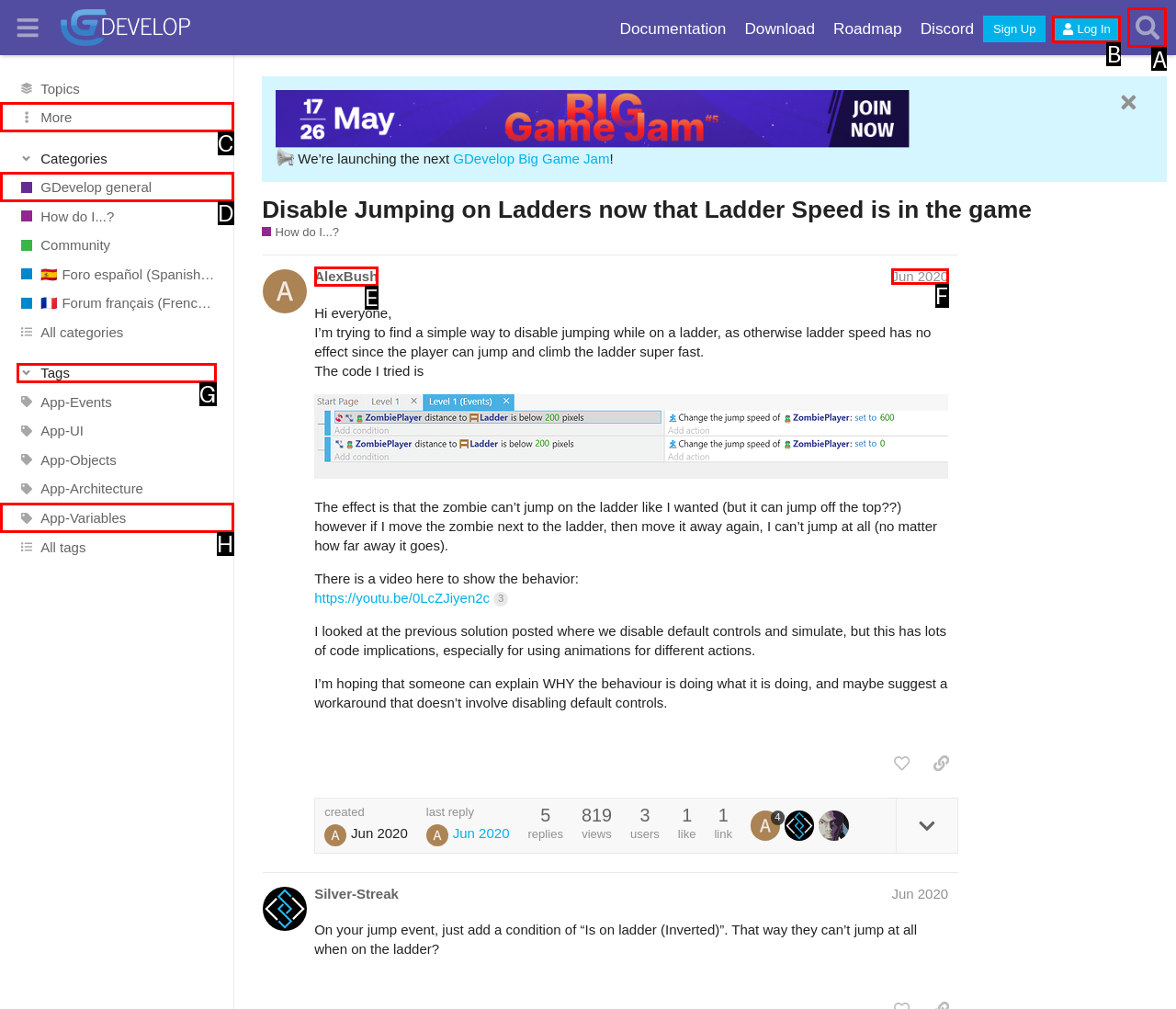Identify the HTML element to click to execute this task: Learn about Selling Your Pacific Grove Home Respond with the letter corresponding to the proper option.

None